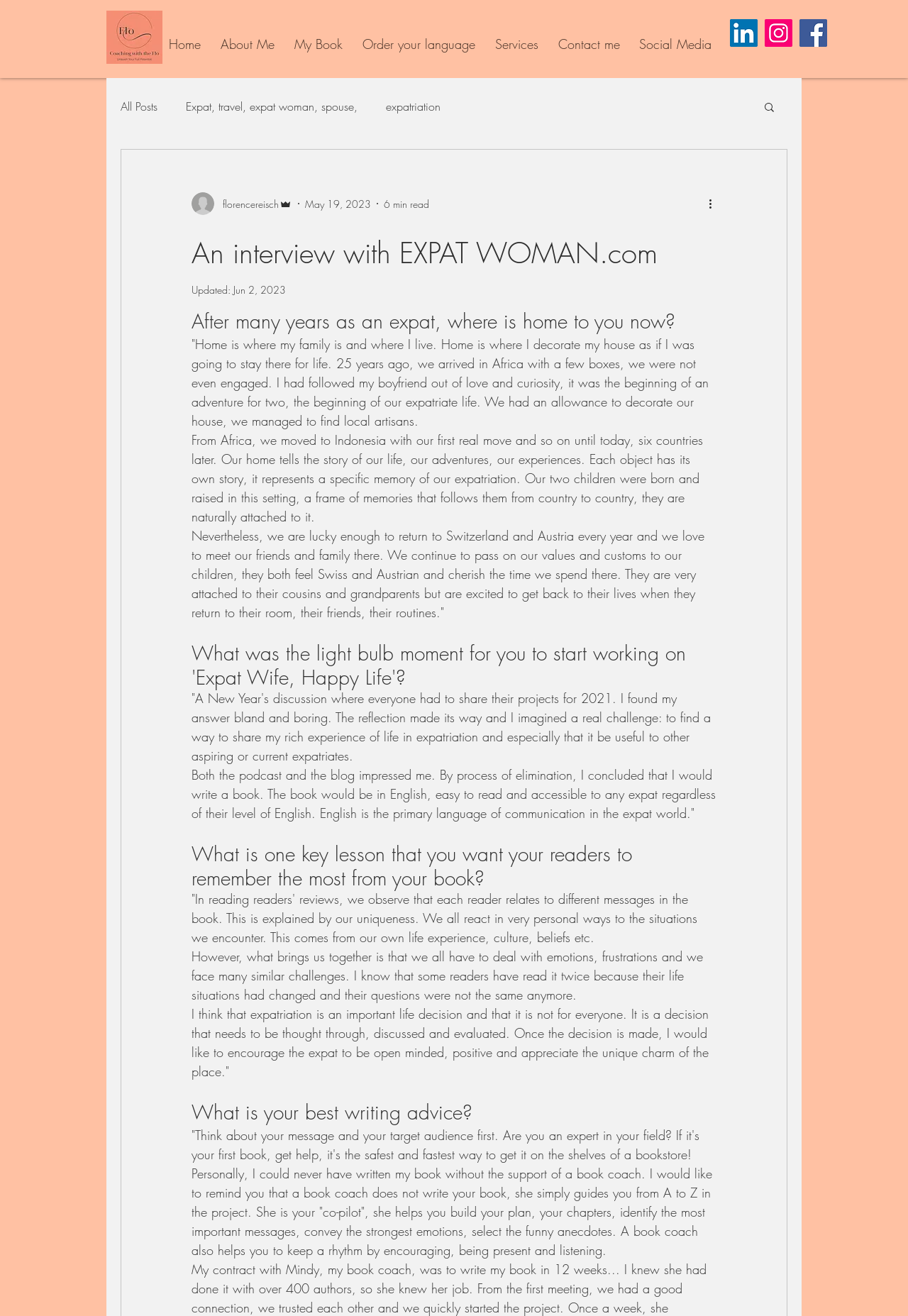Determine the bounding box coordinates for the area that needs to be clicked to fulfill this task: "Read 'Expat, travel, expat woman, spouse,' blog post". The coordinates must be given as four float numbers between 0 and 1, i.e., [left, top, right, bottom].

[0.205, 0.075, 0.394, 0.087]